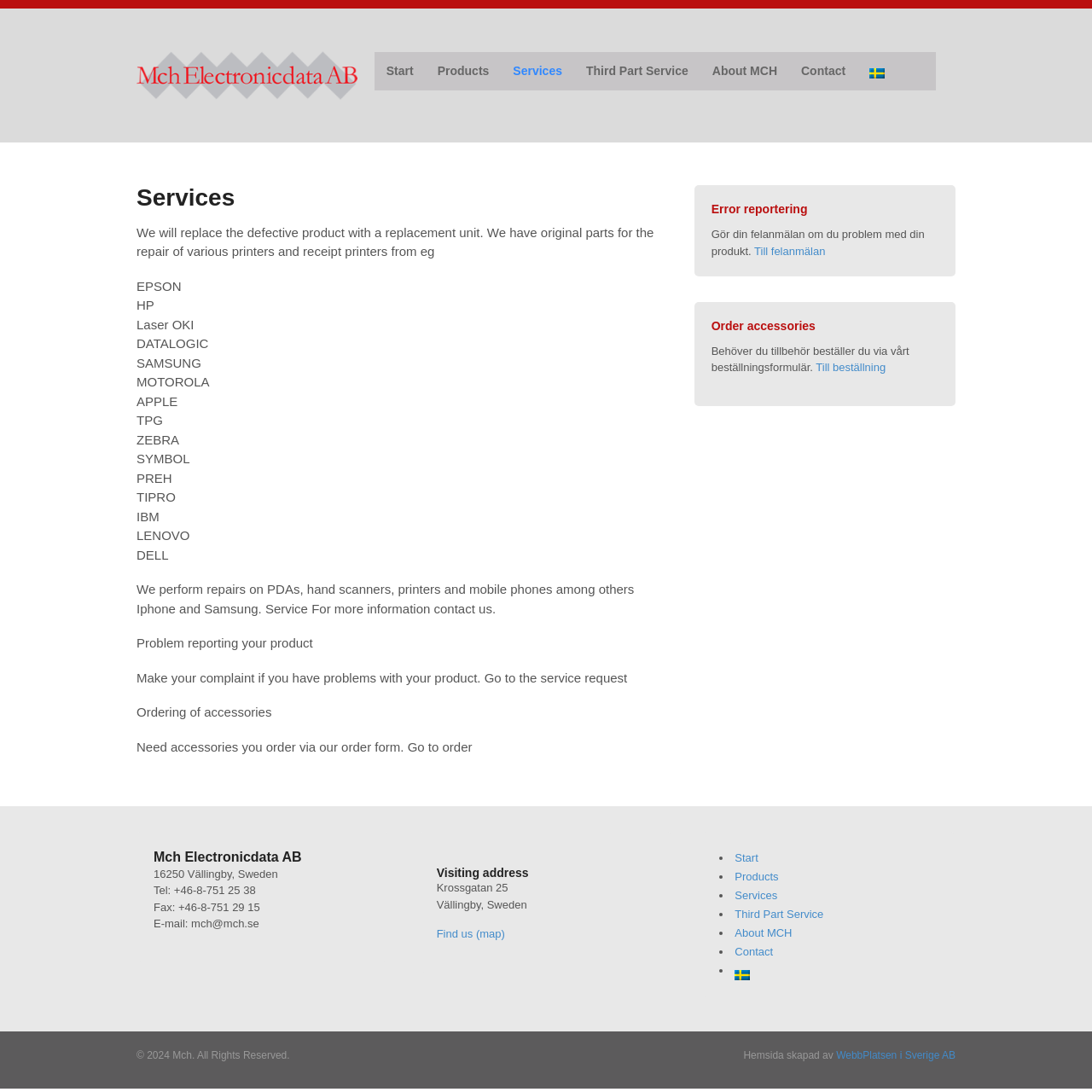Pinpoint the bounding box coordinates of the area that must be clicked to complete this instruction: "Click on the 'Start' link".

[0.343, 0.048, 0.39, 0.083]